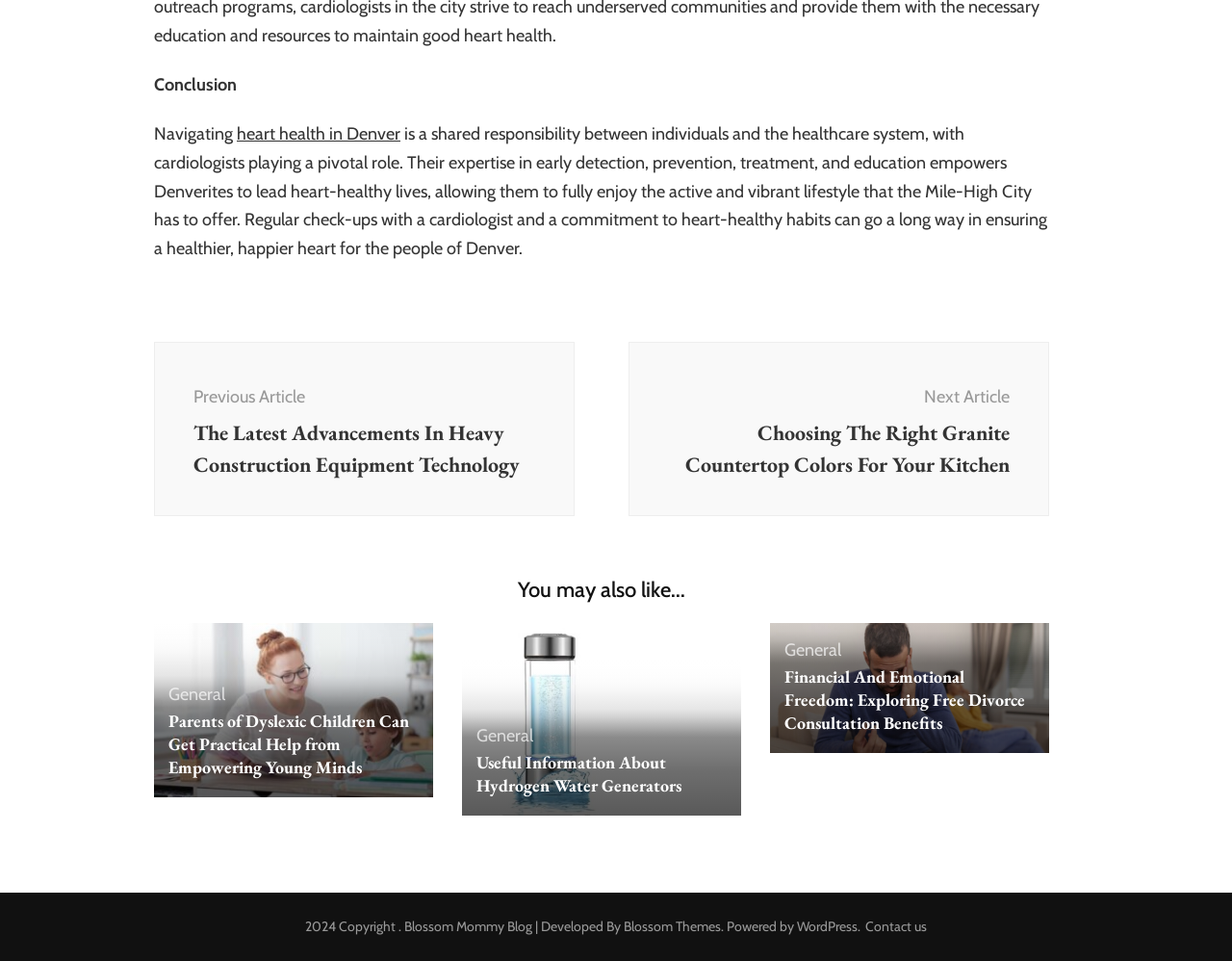Analyze the image and deliver a detailed answer to the question: What is the platform used to power the blog?

The platform used to power the blog can be determined by reading the link 'WordPress' at the bottom of the webpage which mentions that the blog is powered by WordPress.